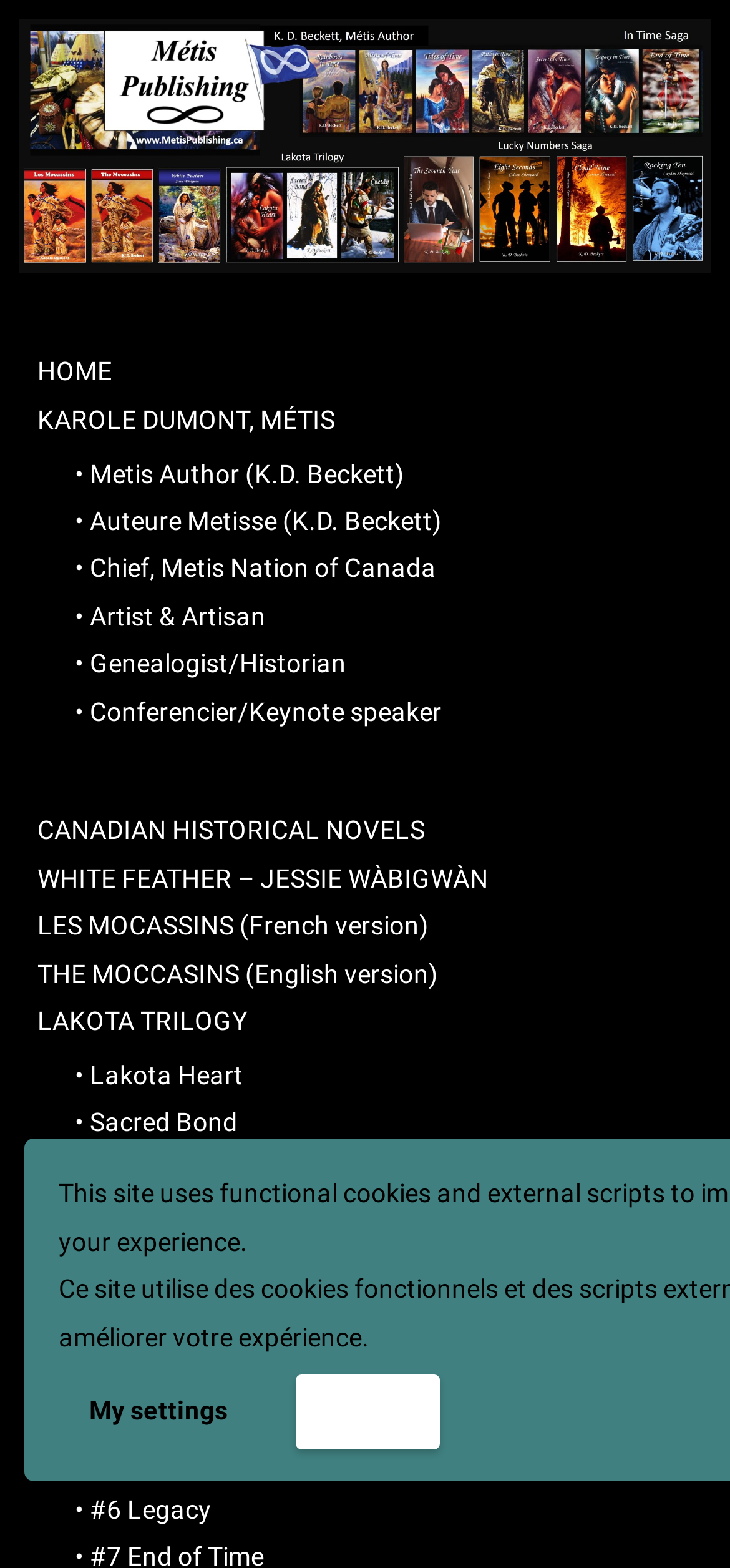Locate the bounding box coordinates of the clickable region to complete the following instruction: "Click the 'My settings' button."

[0.08, 0.877, 0.354, 0.924]